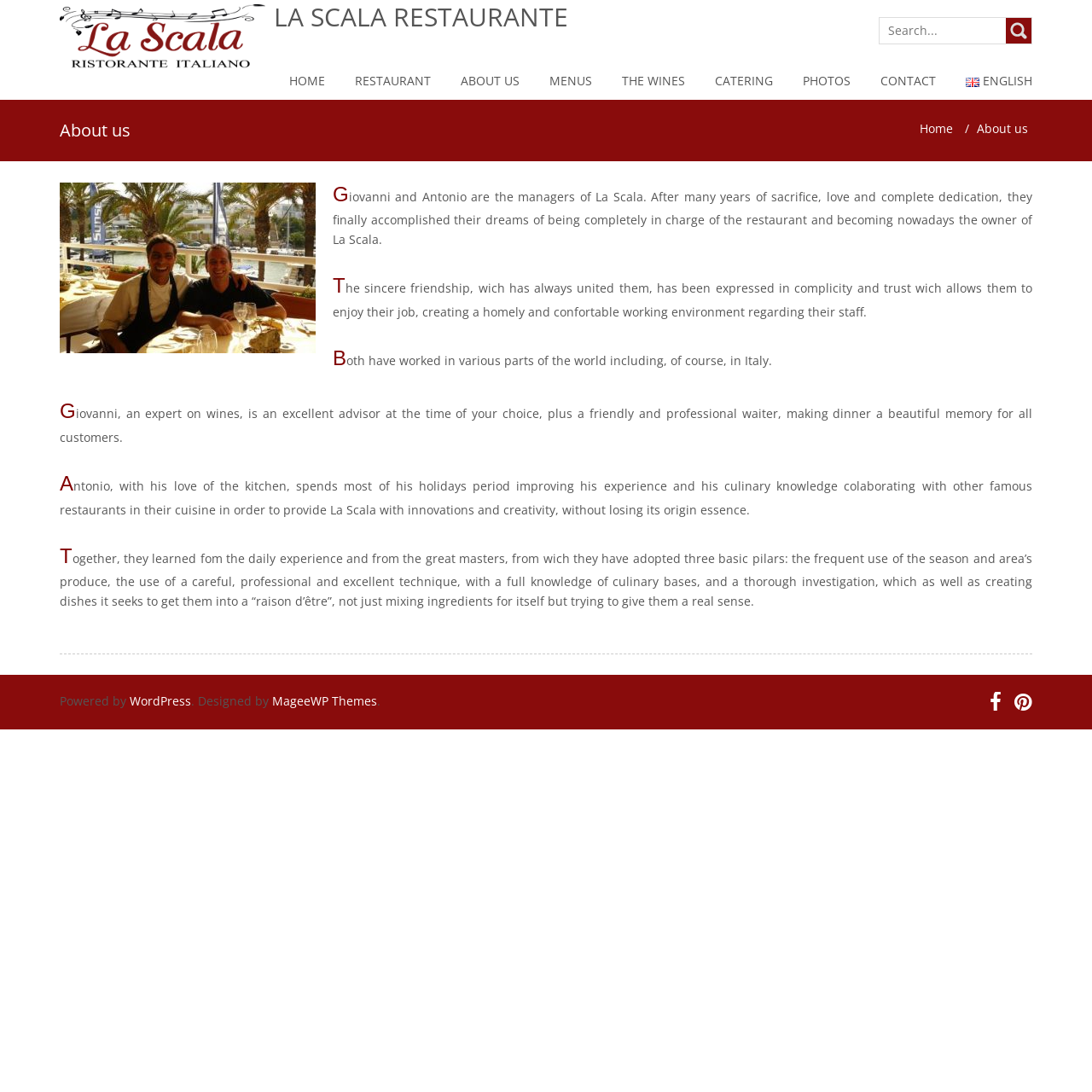Using the description "Catering", predict the bounding box of the relevant HTML element.

[0.655, 0.059, 0.708, 0.091]